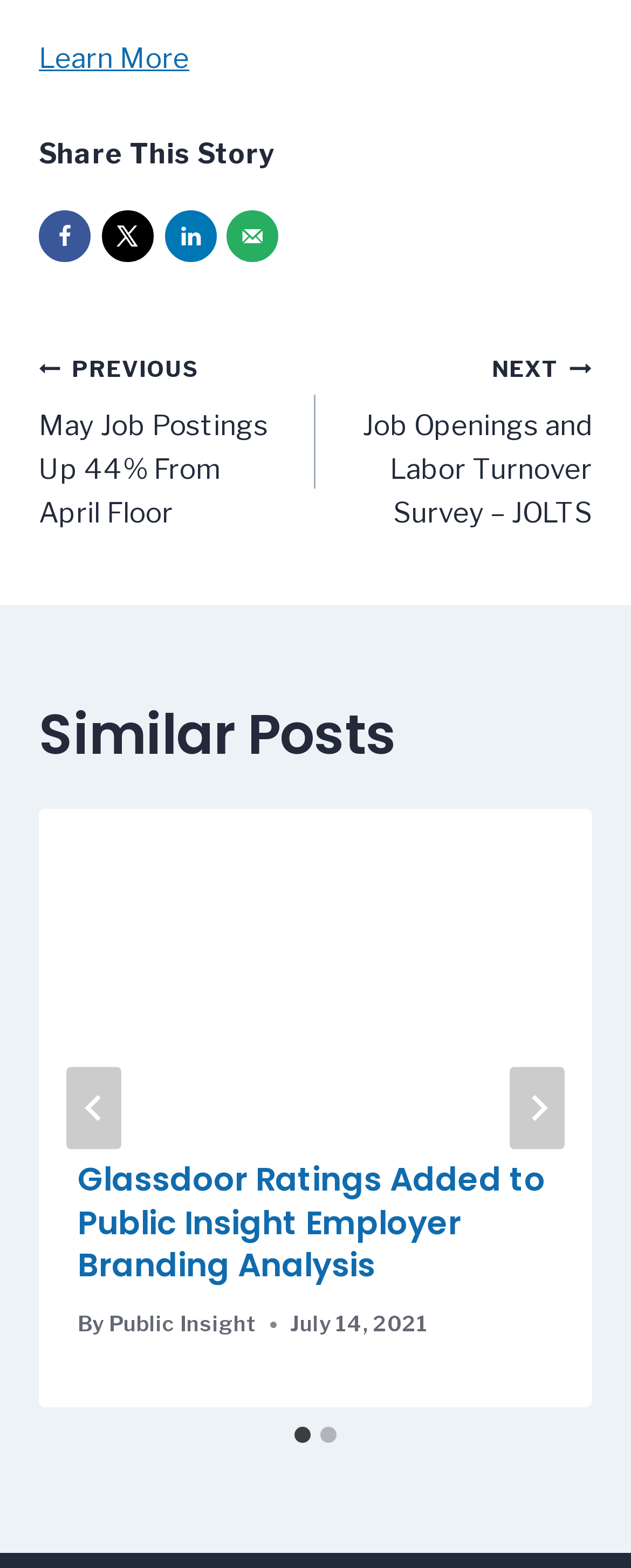Can users navigate to previous and next posts?
Based on the screenshot, respond with a single word or phrase.

Yes